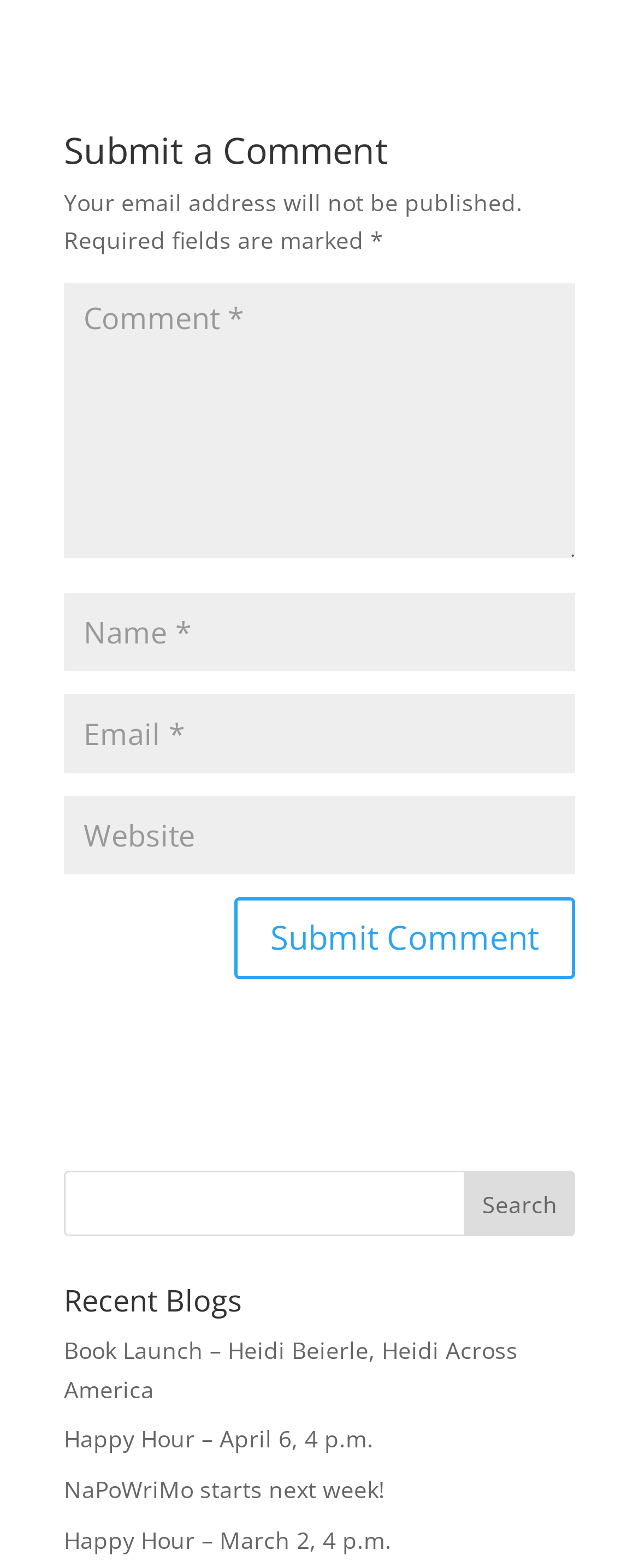Predict the bounding box coordinates for the UI element described as: "name="submit" value="Submit Comment"". The coordinates should be four float numbers between 0 and 1, presented as [left, top, right, bottom].

[0.367, 0.572, 0.9, 0.624]